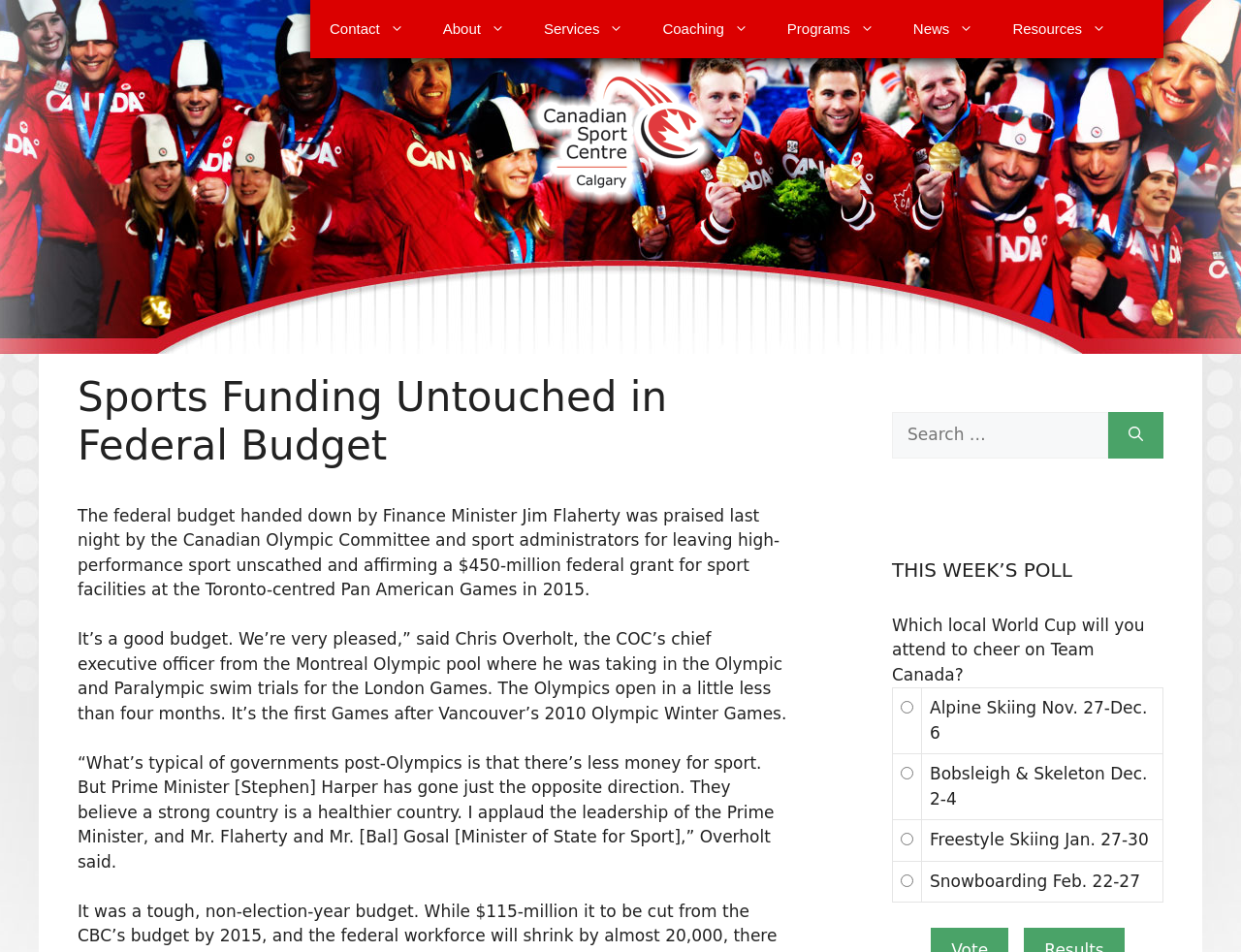Examine the image carefully and respond to the question with a detailed answer: 
What is the name of the organization?

The name of the organization can be found in the banner section at the top of the webpage, where it says 'Canadian Sport Centre' next to the image of the organization's logo.